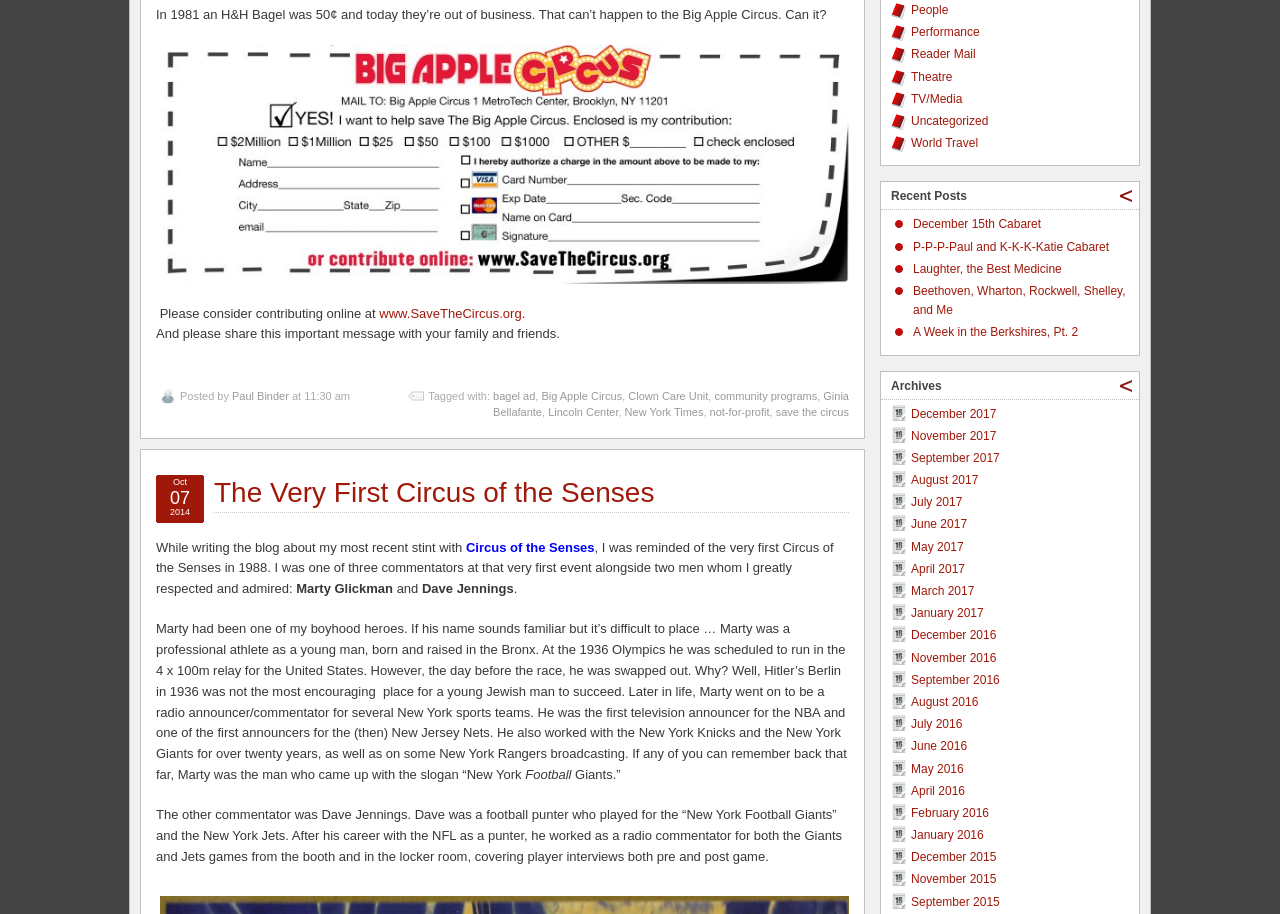Identify the bounding box coordinates of the area that should be clicked in order to complete the given instruction: "View the 'Recent Posts'". The bounding box coordinates should be four float numbers between 0 and 1, i.e., [left, top, right, bottom].

[0.688, 0.2, 0.89, 0.23]